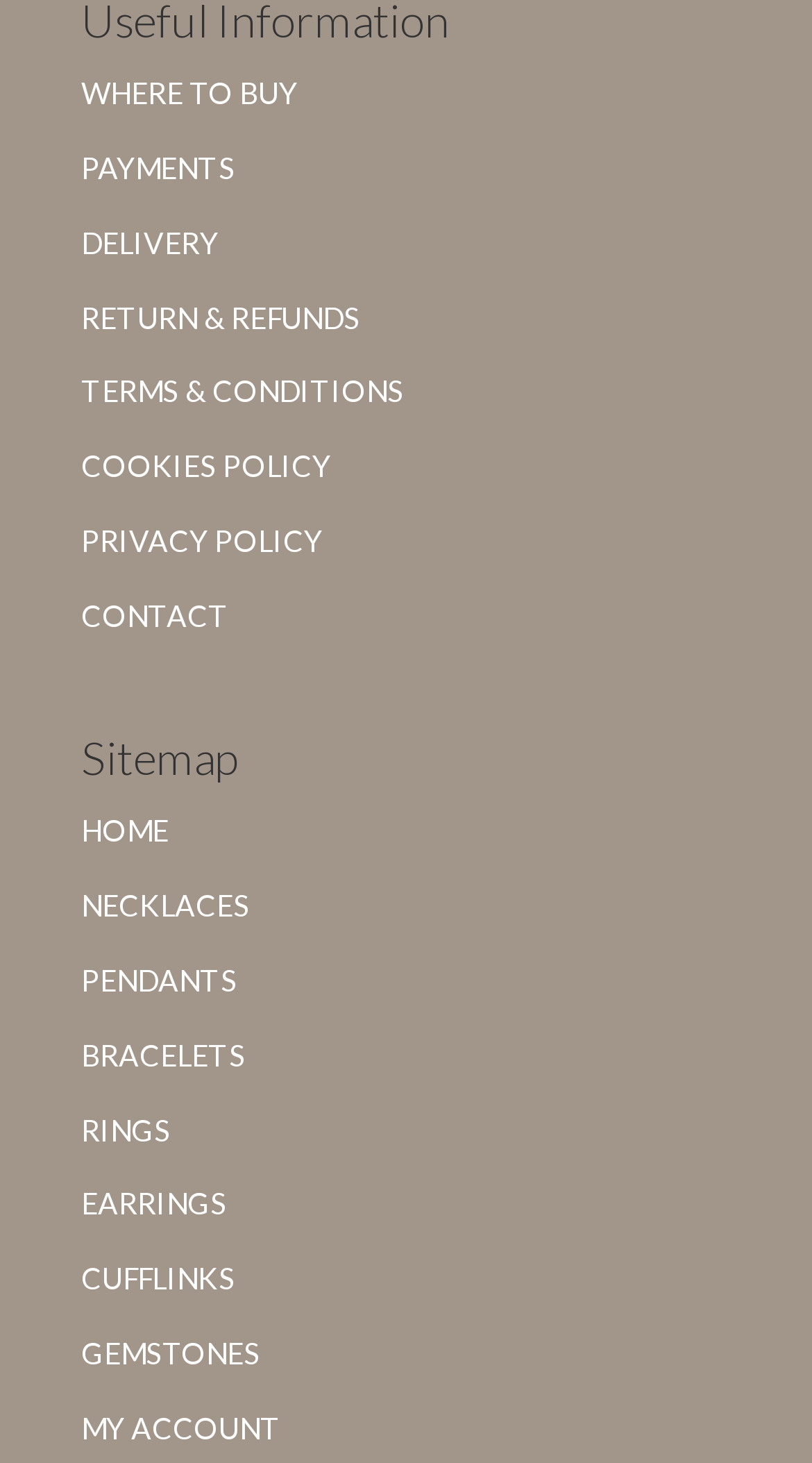Please analyze the image and provide a thorough answer to the question:
How many types of jewelry are listed on the webpage?

I counted the number of links related to jewelry types, which are 'NECKLACES', 'PENDANTS', 'BRACELETS', 'RINGS', 'EARRINGS', 'CUFFLINKS', and 'GEMSTONES'. These links are located in the middle section of the page, and their bounding box coordinates indicate that they are vertically aligned.